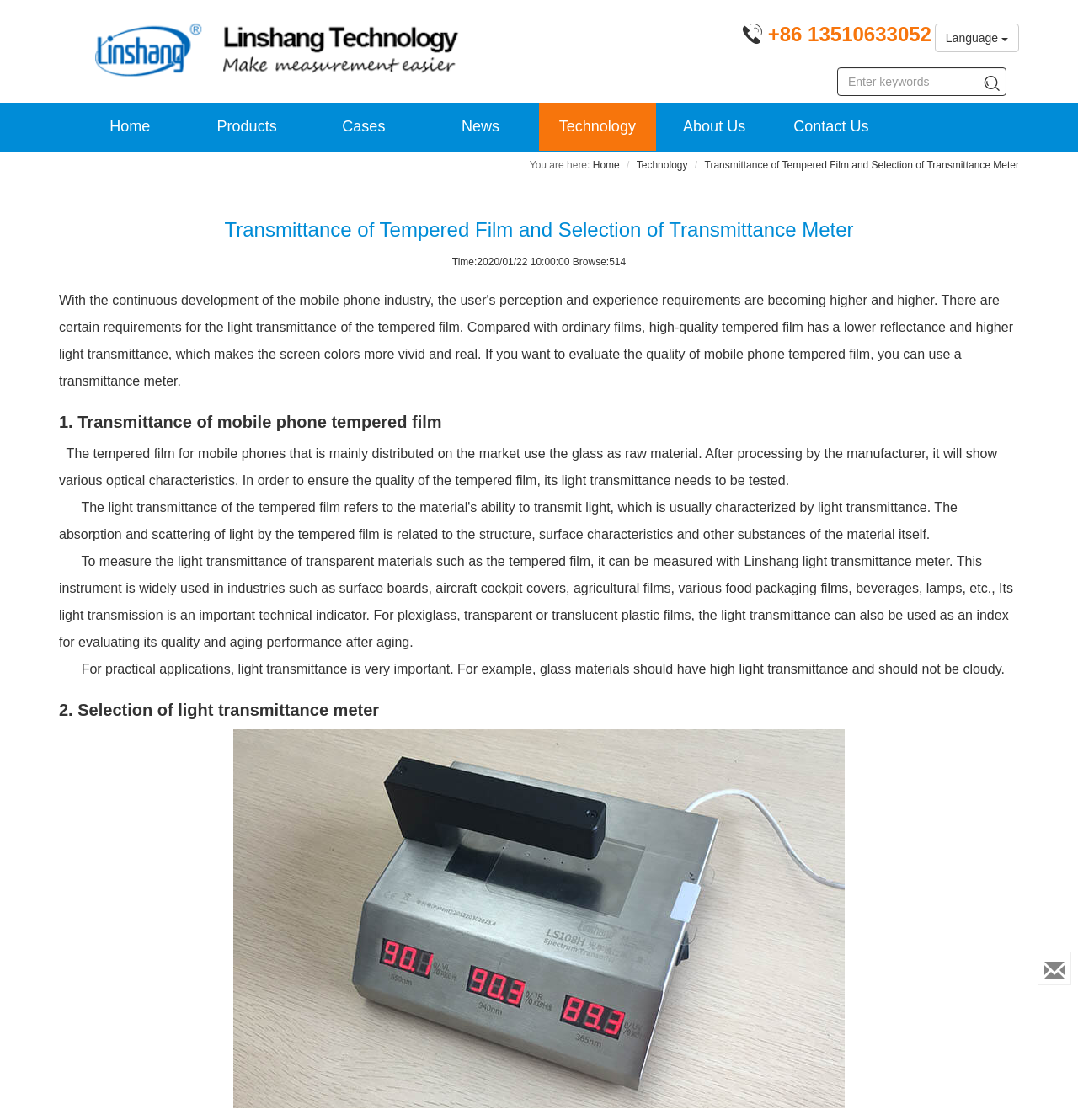Using the format (top-left x, top-left y, bottom-right x, bottom-right y), and given the element description, identify the bounding box coordinates within the screenshot: Contact Us

[0.717, 0.092, 0.825, 0.135]